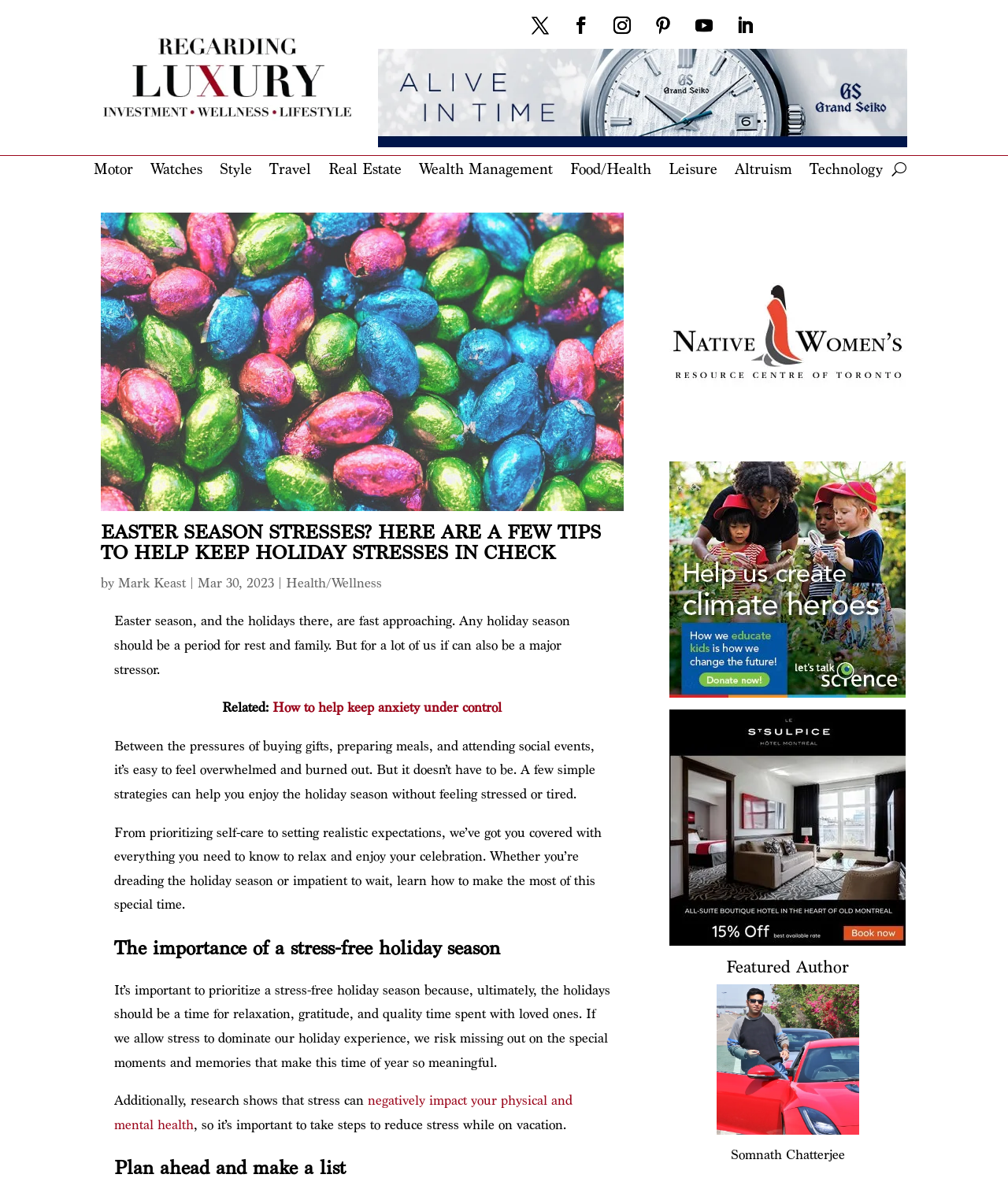Identify the bounding box coordinates of the clickable region required to complete the instruction: "Learn how to help keep anxiety under control". The coordinates should be given as four float numbers within the range of 0 and 1, i.e., [left, top, right, bottom].

[0.271, 0.581, 0.498, 0.595]